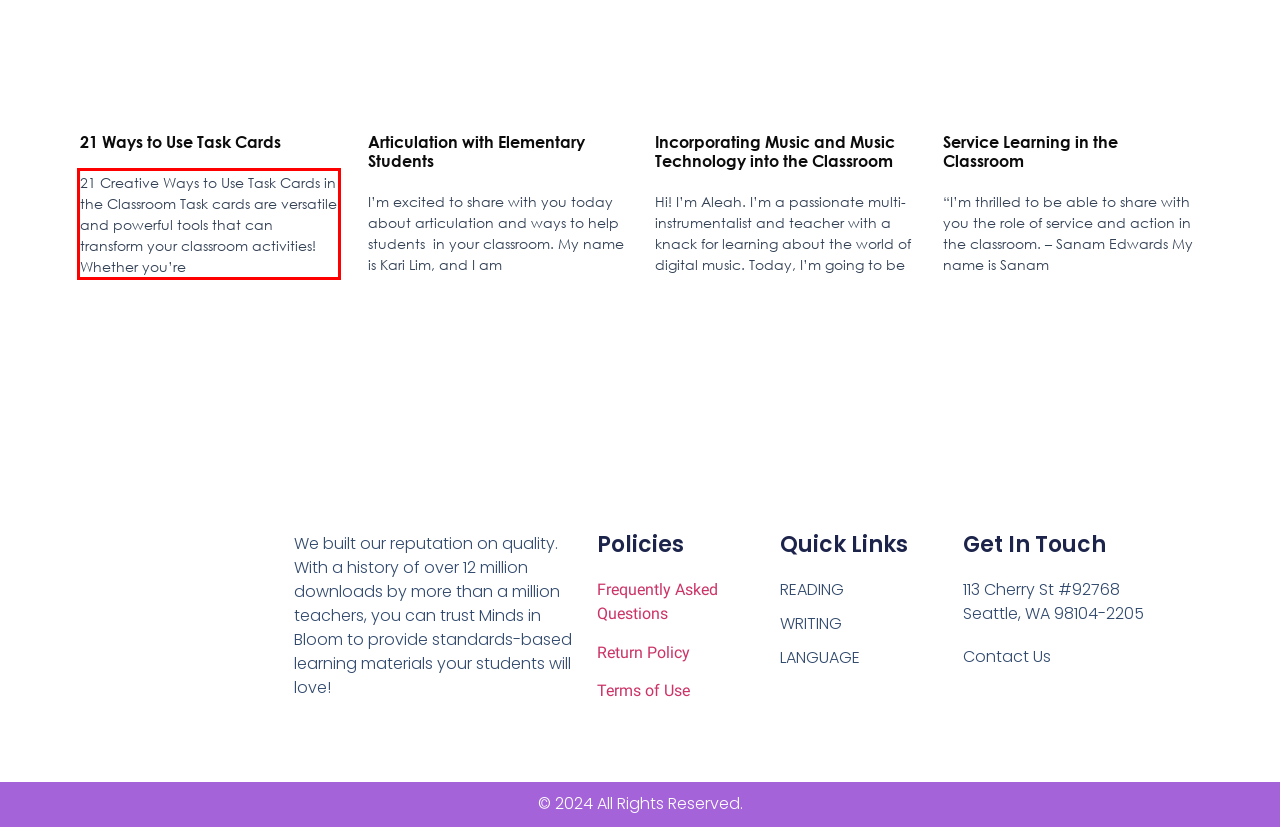You are provided with a screenshot of a webpage featuring a red rectangle bounding box. Extract the text content within this red bounding box using OCR.

21 Creative Ways to Use Task Cards in the Classroom Task cards are versatile and powerful tools that can transform your classroom activities! Whether you’re